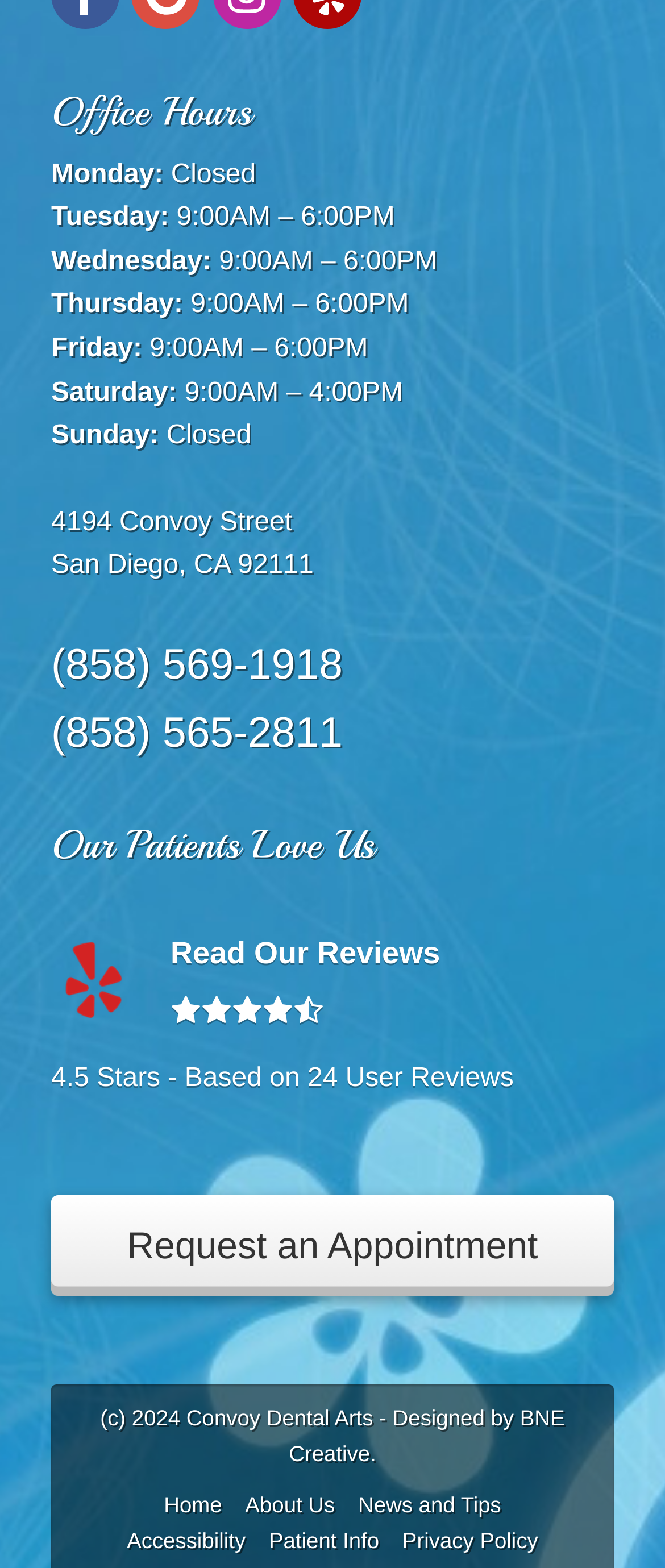Find the bounding box coordinates of the area that needs to be clicked in order to achieve the following instruction: "Go to home page". The coordinates should be specified as four float numbers between 0 and 1, i.e., [left, top, right, bottom].

[0.246, 0.952, 0.334, 0.968]